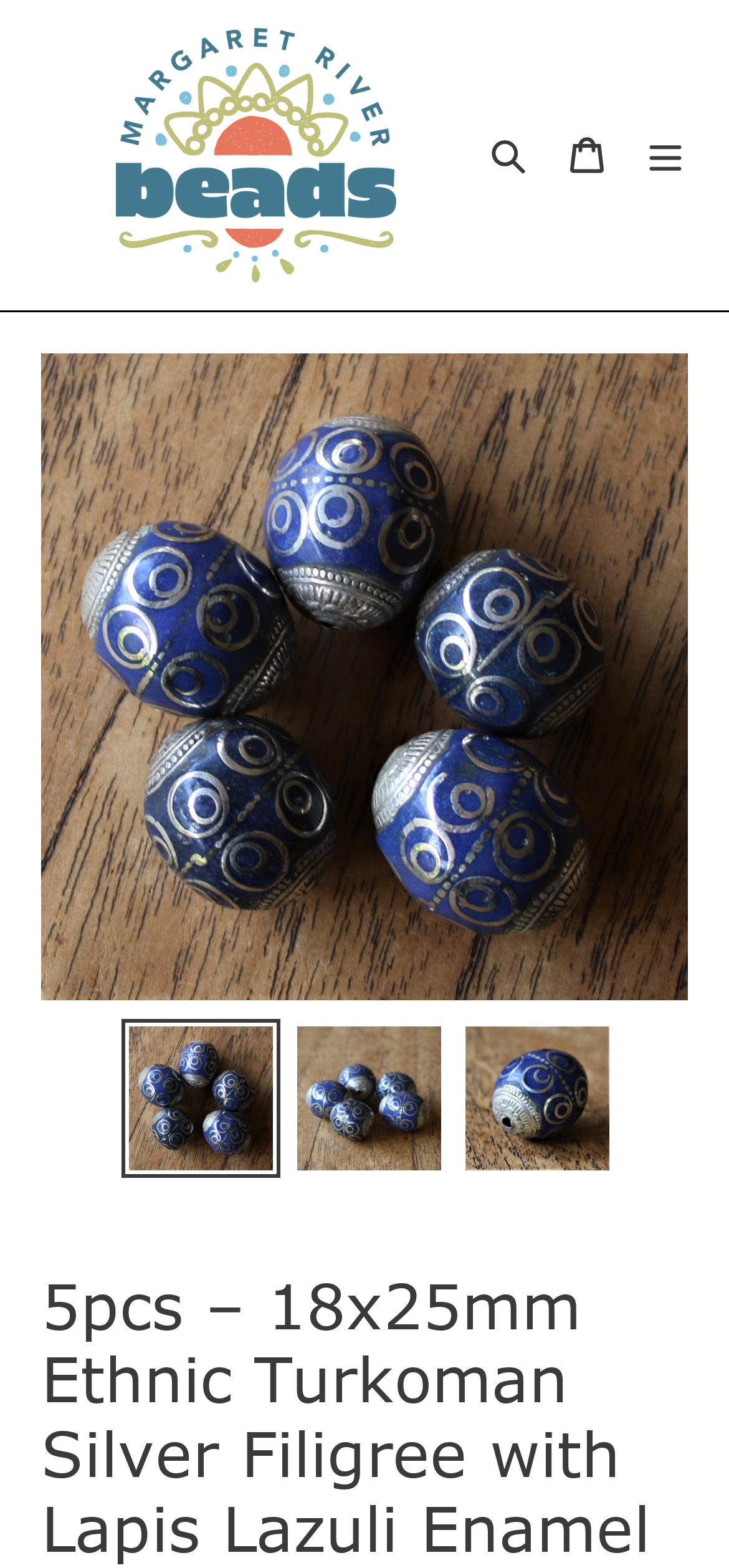What is the brand name of the website?
Can you offer a detailed and complete answer to this question?

The brand name of the website can be determined by looking at the top-left corner of the webpage, where the link 'Margriverbeads' is located, indicating that it is the brand name of the website.